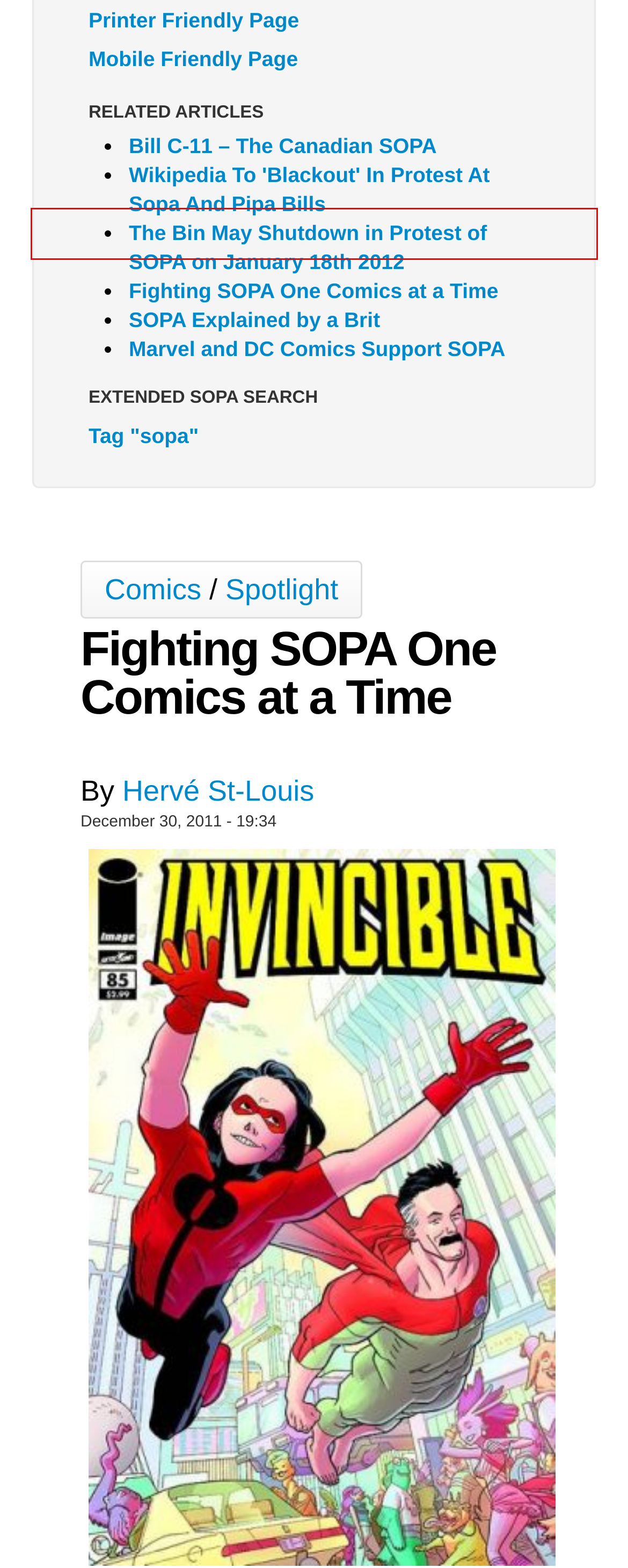Assess the screenshot of a webpage with a red bounding box and determine which webpage description most accurately matches the new page after clicking the element within the red box. Here are the options:
A. Back Issues
B. Podcasts
C. ComicBookBin Store
D. Spotlight
E. Spit En
F. The Specimen
G. Fighting SOPA One Comics at a Time - Mobile Edition
H. Pop Culture

A